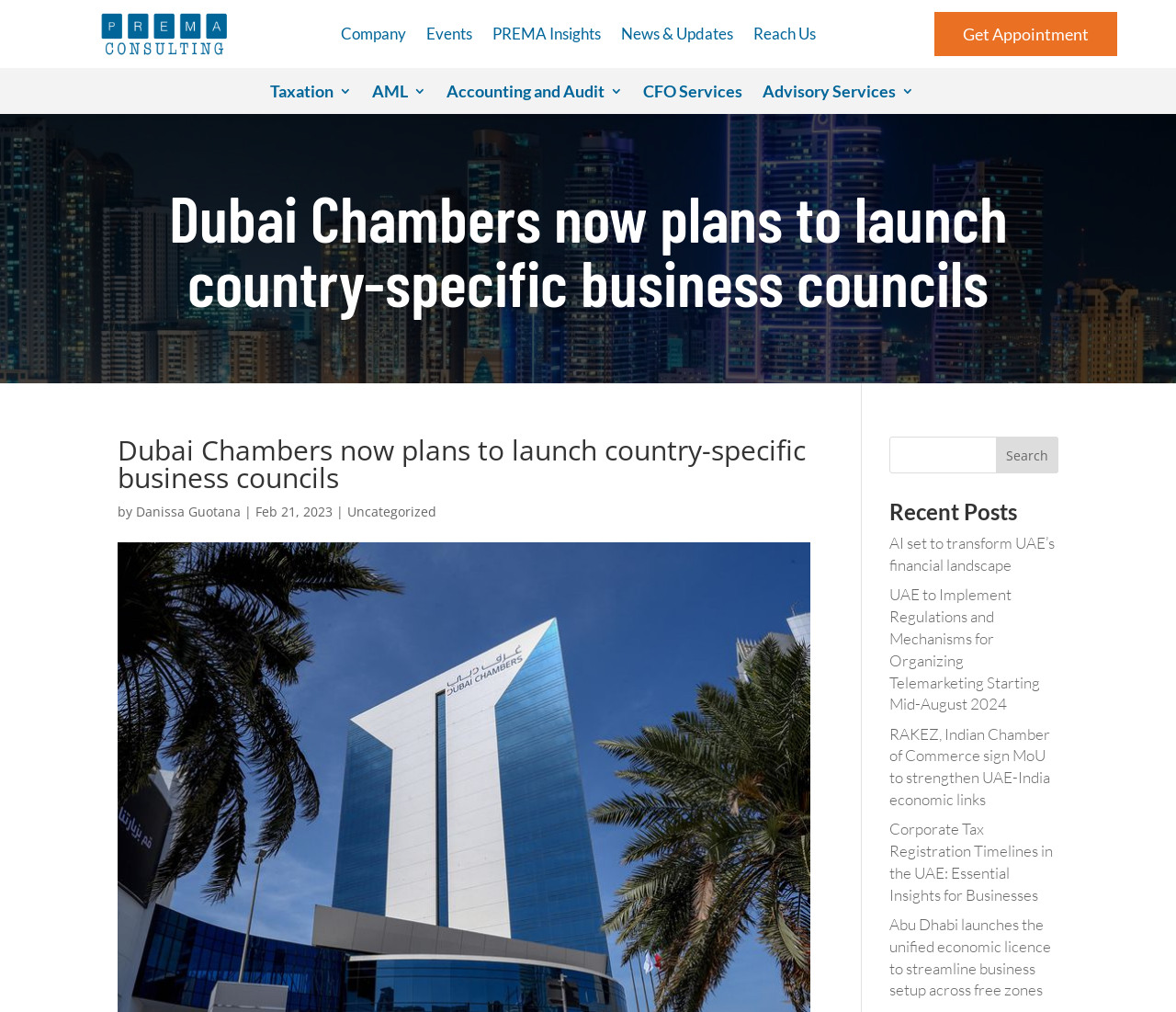Find the bounding box of the element with the following description: "News & Updates". The coordinates must be four float numbers between 0 and 1, formatted as [left, top, right, bottom].

[0.528, 0.027, 0.623, 0.047]